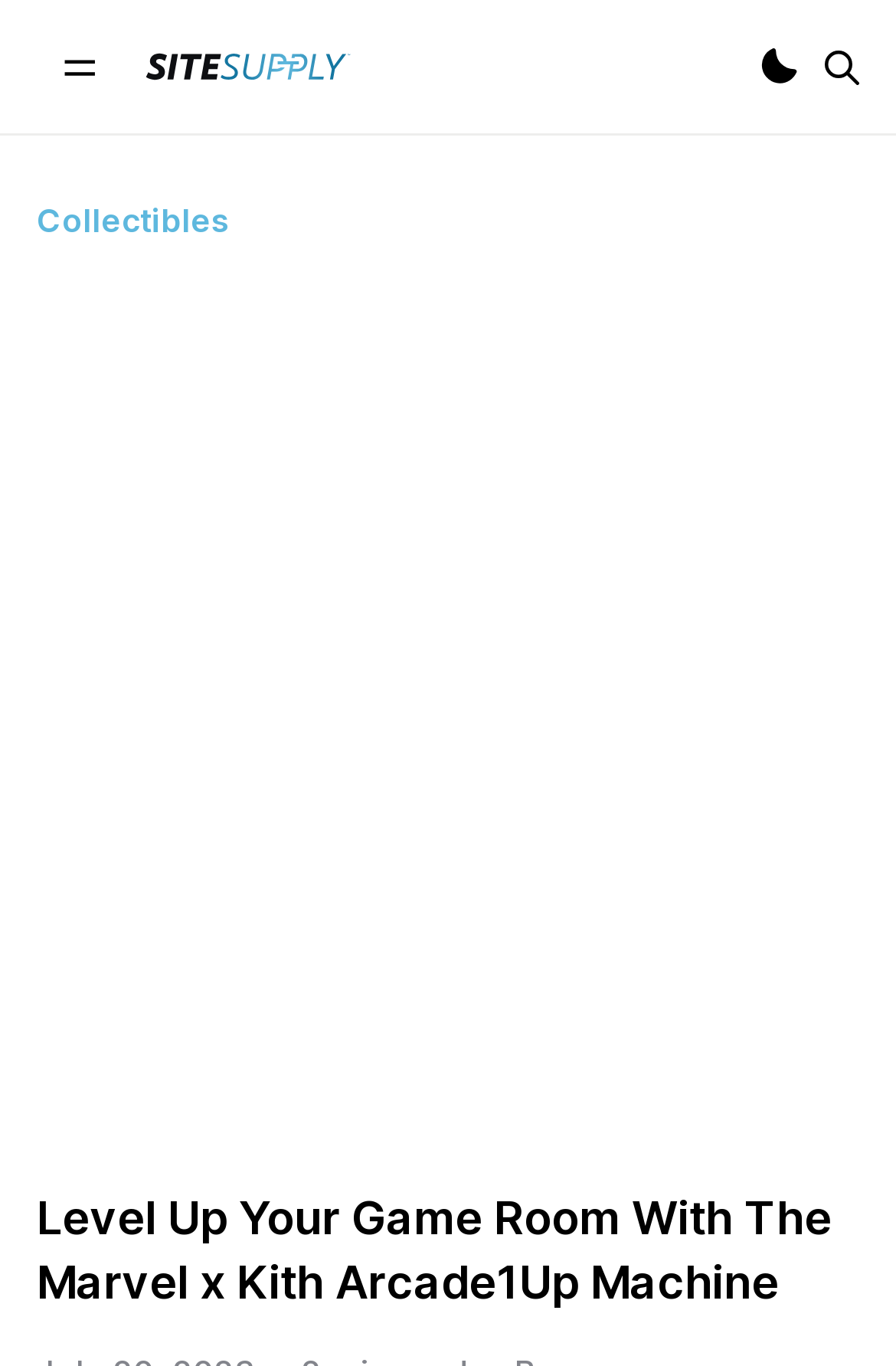What is the purpose of the button on the top right?
Using the information from the image, answer the question thoroughly.

The button on the top right has an image with no OCR text, but its position and the presence of a search icon suggest that it is a search button, allowing users to search for content on the website.